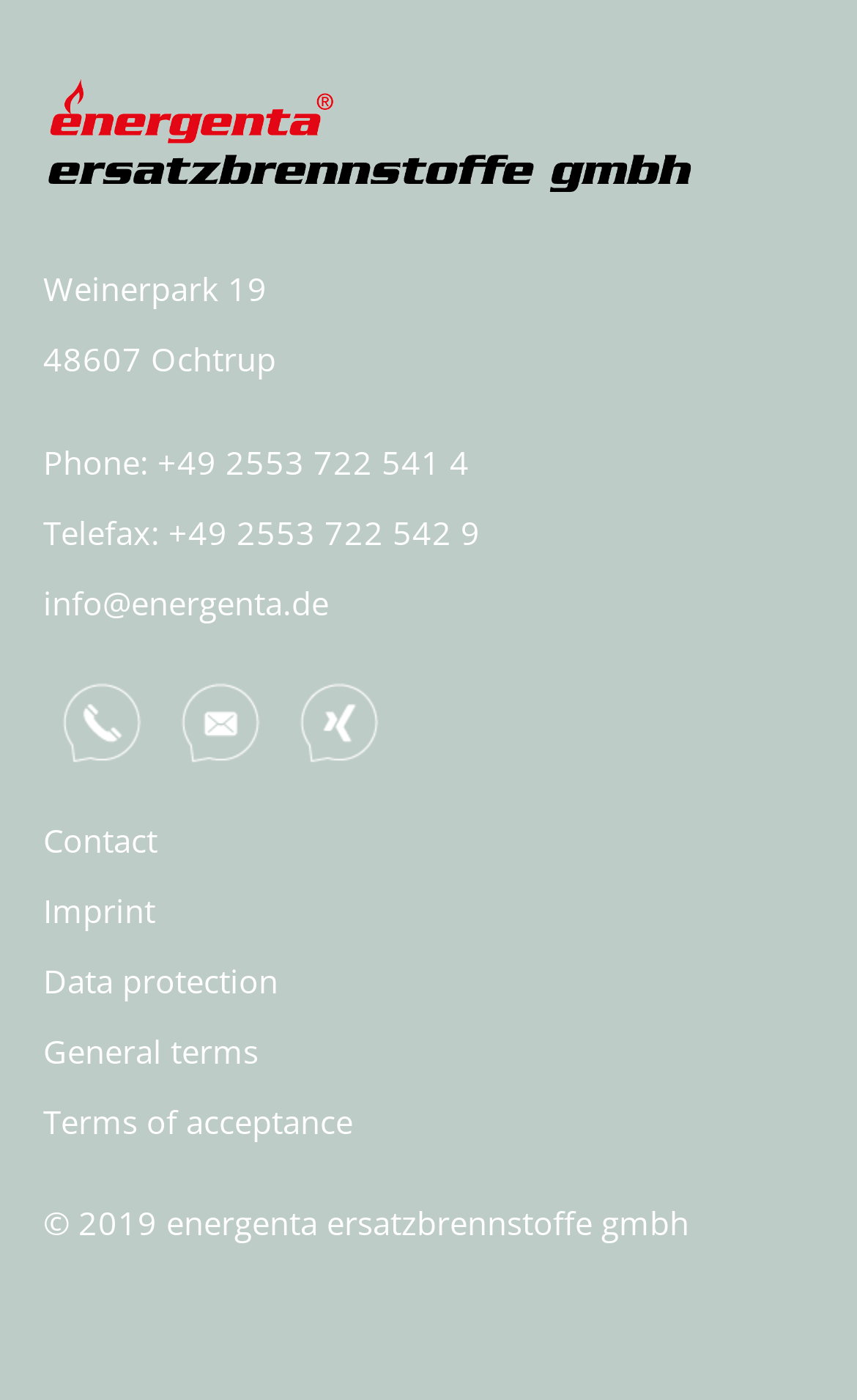Highlight the bounding box of the UI element that corresponds to this description: "General terms".

[0.05, 0.725, 0.95, 0.775]